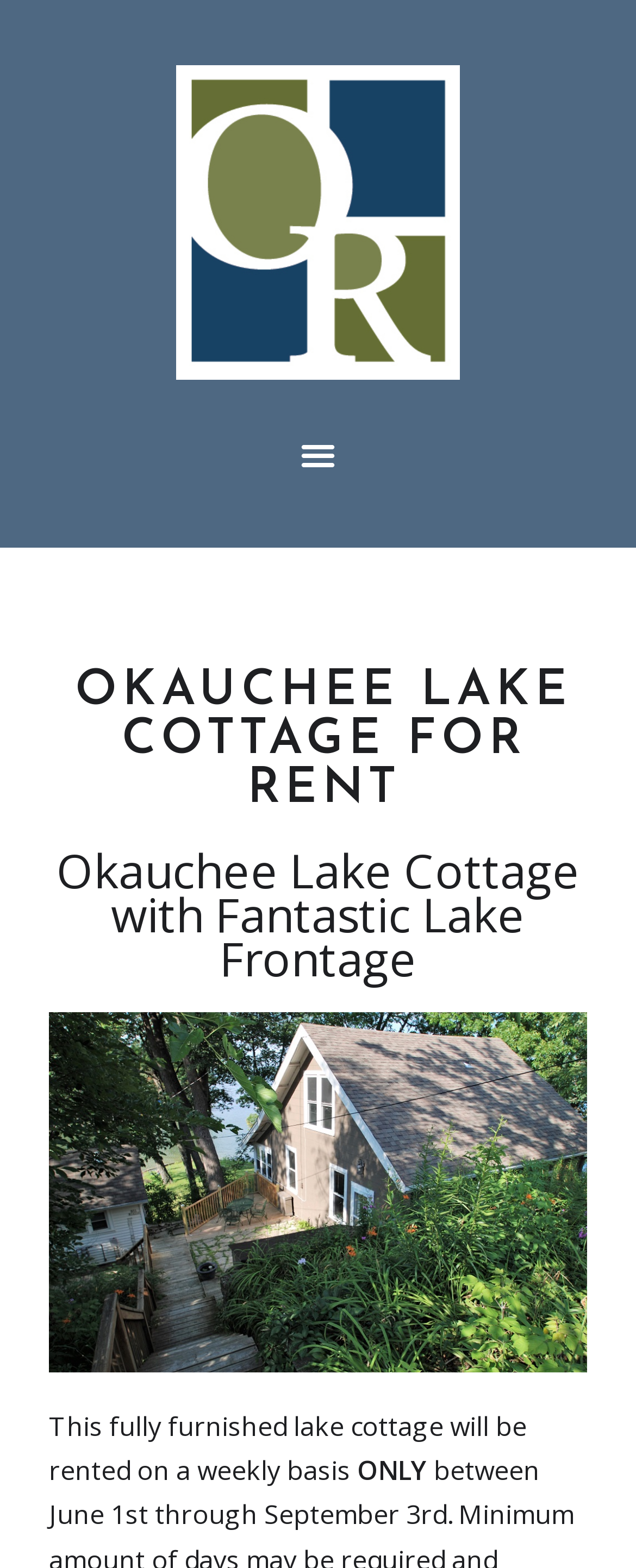How many guests can this cottage host?
Using the image, answer in one word or phrase.

6